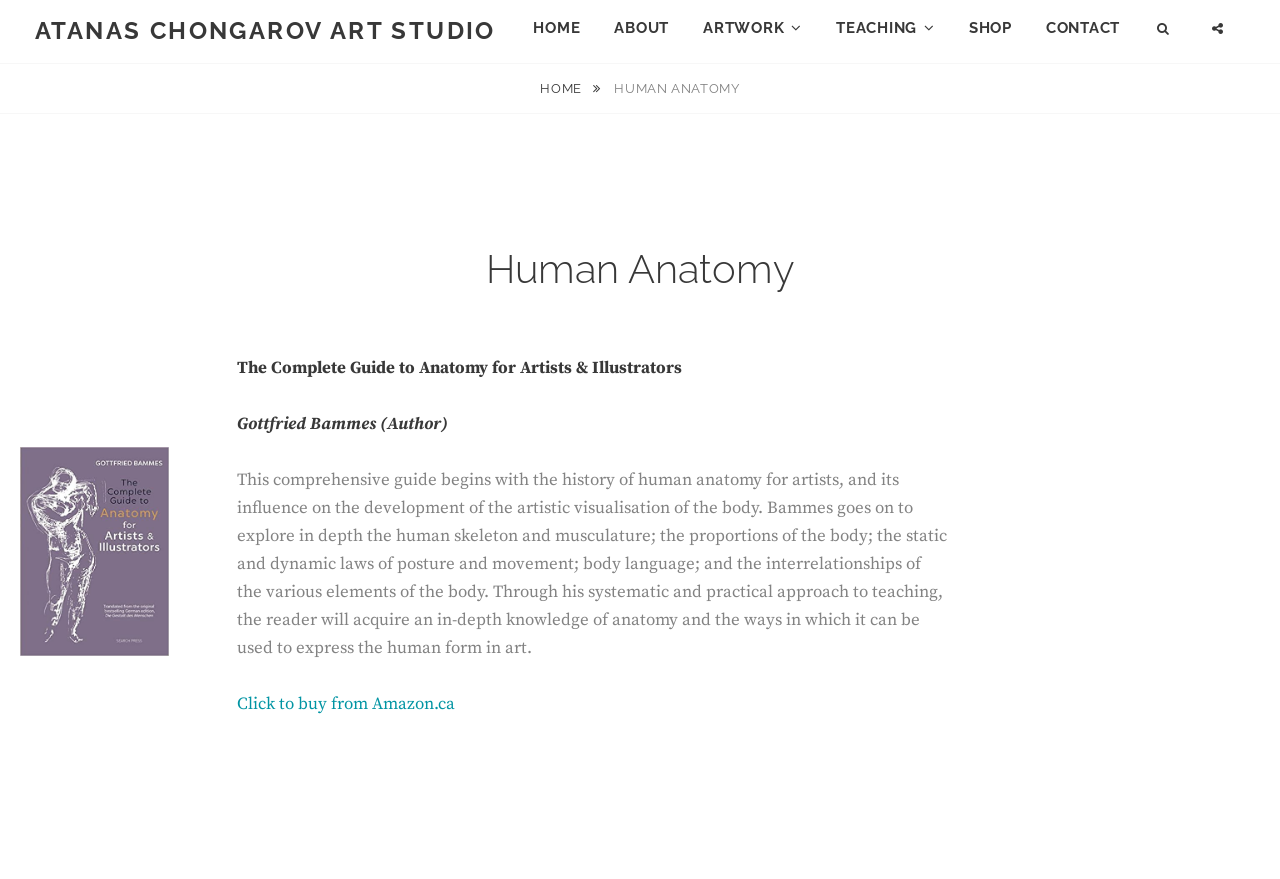What is the name of the art studio?
Observe the image and answer the question with a one-word or short phrase response.

ATANAS CHONGAROV ART STUDIO